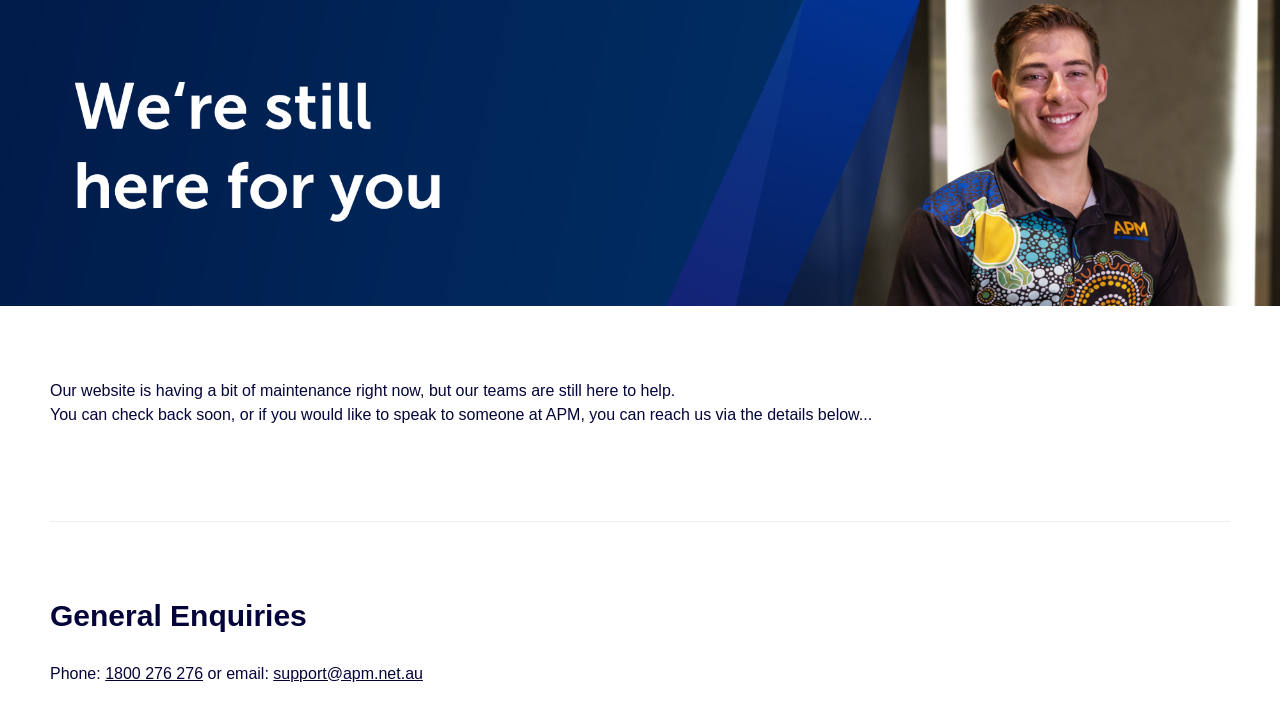How can I contact APM for general enquiries?
Answer the question with a detailed and thorough explanation.

According to the website, I can contact APM for general enquiries by calling 1800 276 276 or by sending an email to support@apm.net.au.